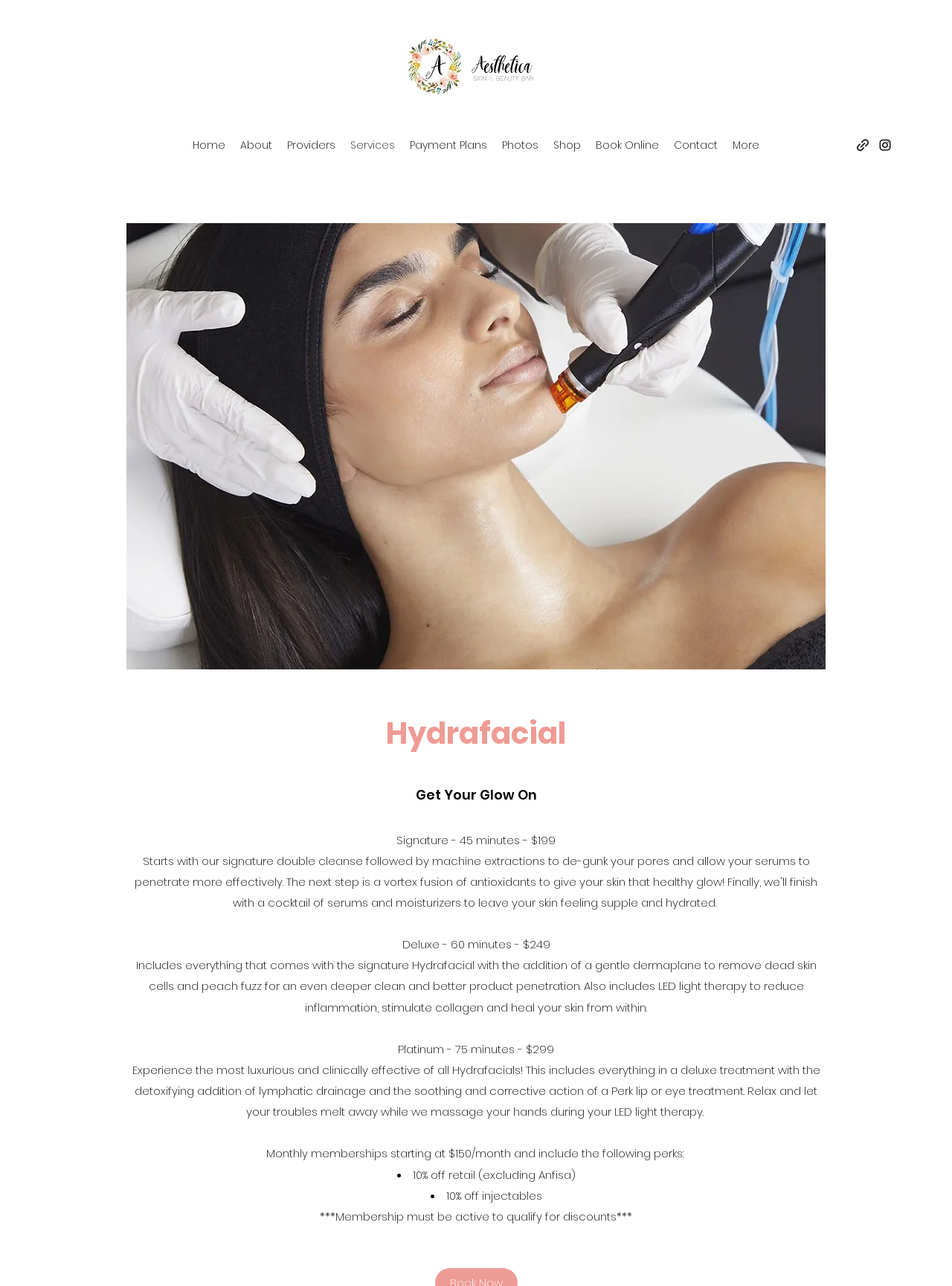Determine the coordinates of the bounding box for the clickable area needed to execute this instruction: "Click the Logo".

[0.417, 0.017, 0.581, 0.087]